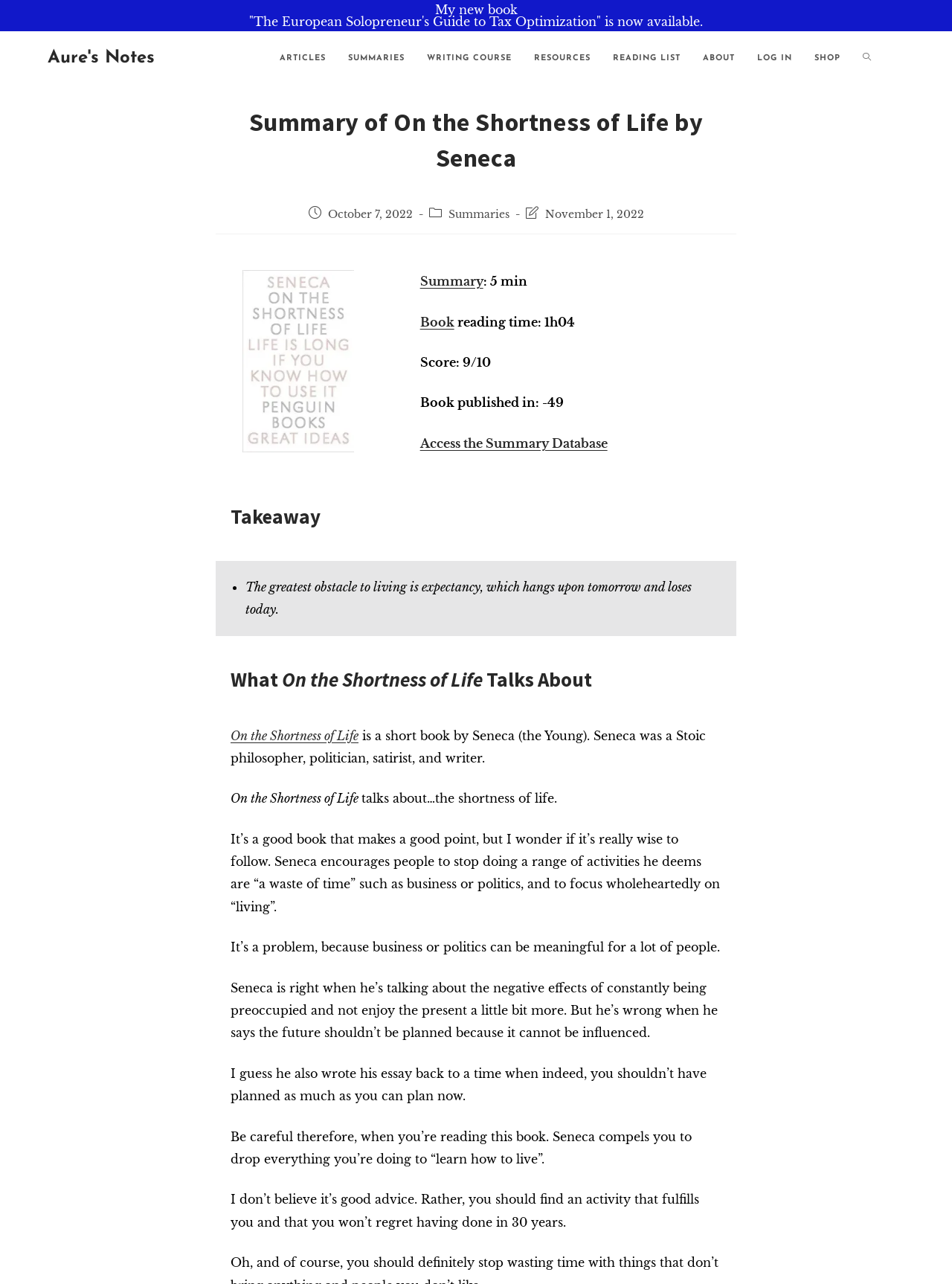Provide a thorough description of the webpage you see.

The webpage is about a summary of the book "On the Shortness of Life" by Seneca. At the top, there is a notification that a new book, "The European Solopreneur's Guide to Tax Optimization", is available. Below this, there is a table with a link to "Aure's Notes" on the left side. 

On the top-right side, there are seven links: "ARTICLES", "SUMMARIES", "WRITING COURSE", "RESOURCES", "READING LIST", "ABOUT", and "LOG IN", followed by a "SHOP" link and a "TOGGLE WEBSITE SEARCH" link.

The main content of the webpage is divided into sections. The first section has a heading "Summary of On the Shortness of Life by Seneca" and displays the book cover image on the left side. On the right side, there are links to "Summary" and "Book" with corresponding reading times. Below this, there is a score of 9/10 and a note that the book was published in 49 BCE.

The next section has a heading "Takeaway" and lists a quote from the book. The following section has a heading "What On the Shortness of Life Talks About" and provides a summary of the book's content, including the author's background and the main idea of the book. The summary also includes the author's critique of Seneca's ideas, suggesting that while Seneca makes some good points, his advice may not be practical or wise for everyone.